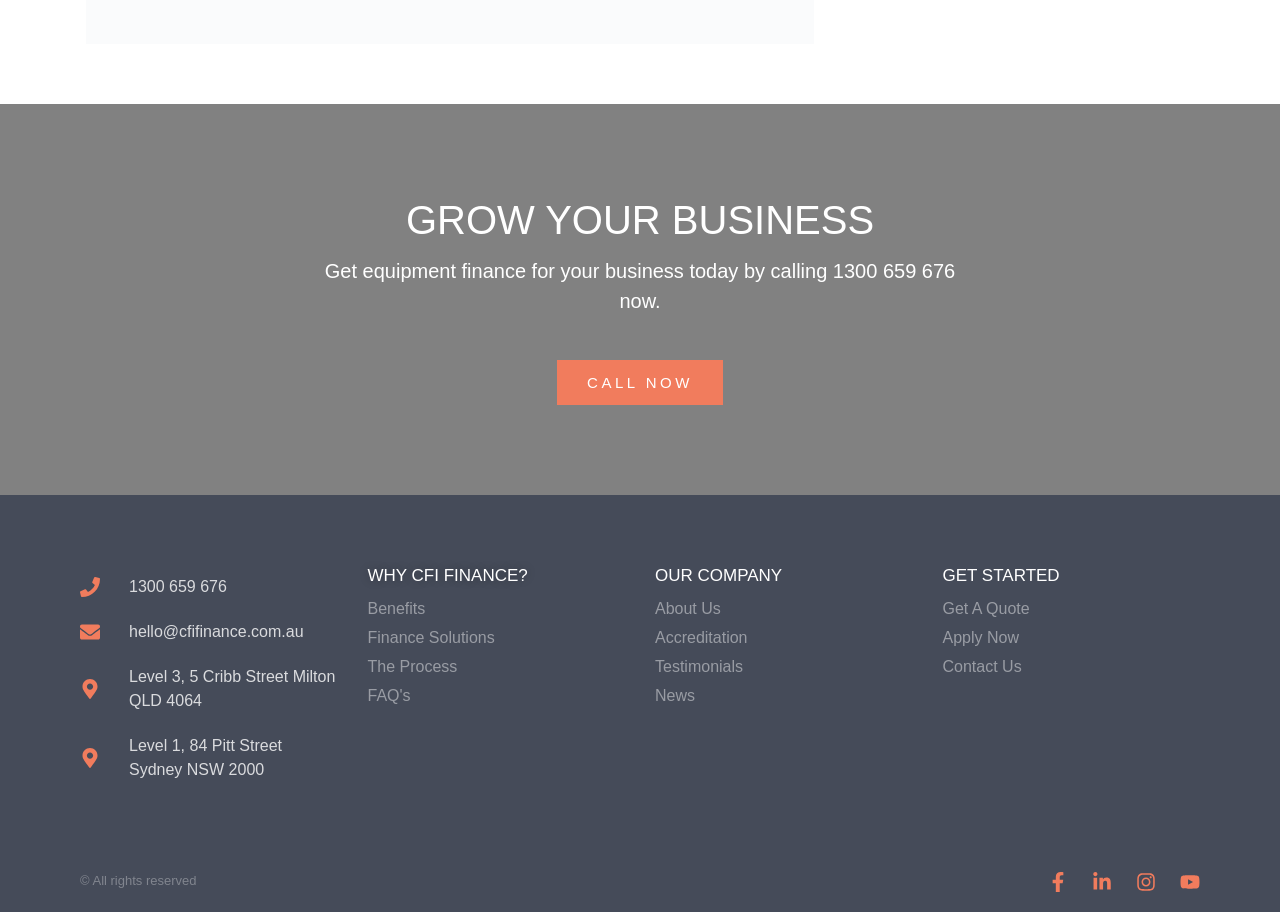What is the phone number to call for equipment finance?
Look at the image and respond with a single word or a short phrase.

1300 659 676